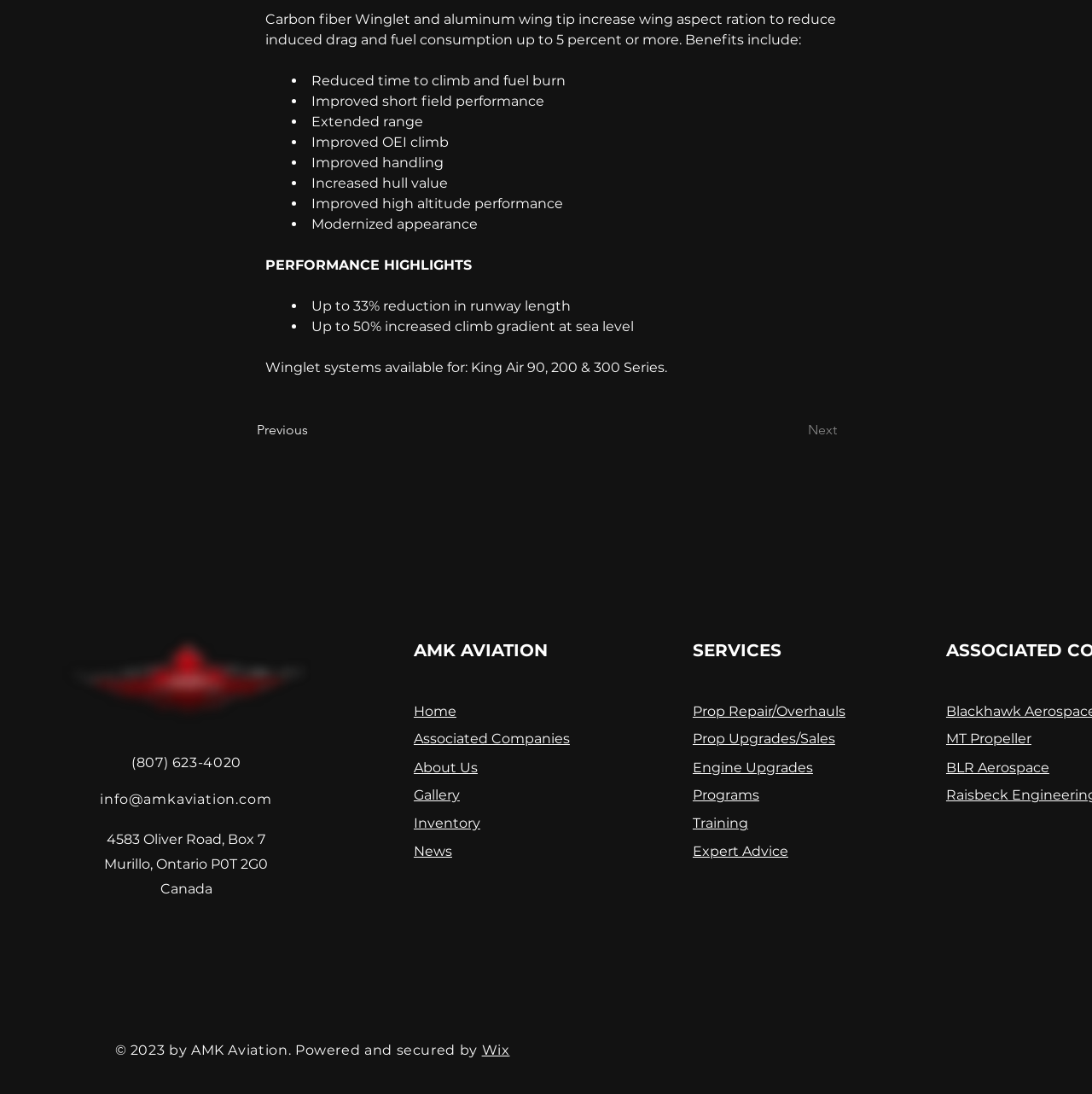Pinpoint the bounding box coordinates of the clickable element to carry out the following instruction: "Contact via phone number."

[0.12, 0.689, 0.221, 0.704]